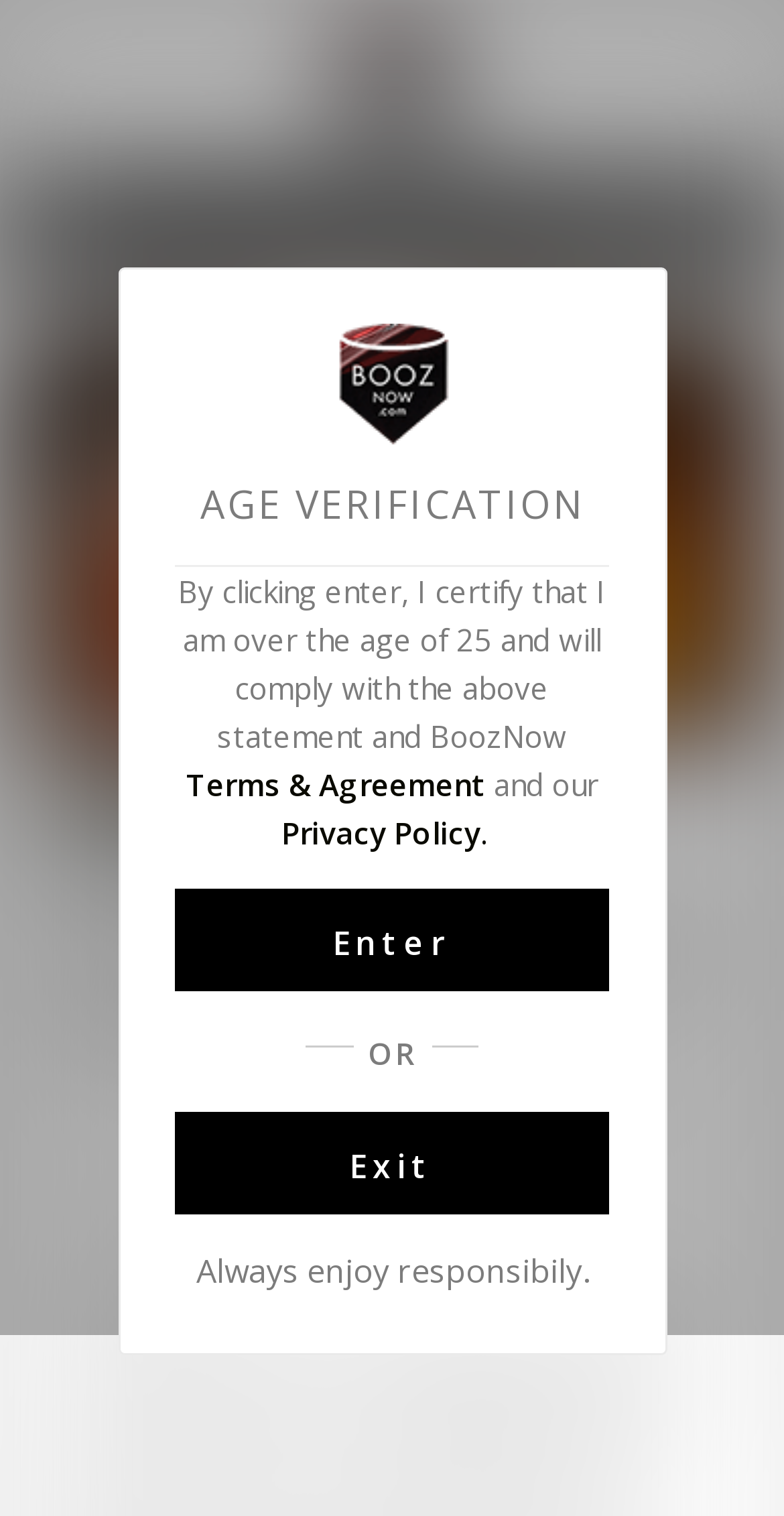Locate the UI element described by Recent News in the provided webpage screenshot. Return the bounding box coordinates in the format (top-left x, top-left y, bottom-right x, bottom-right y), ensuring all values are between 0 and 1.

[0.068, 0.51, 0.304, 0.541]